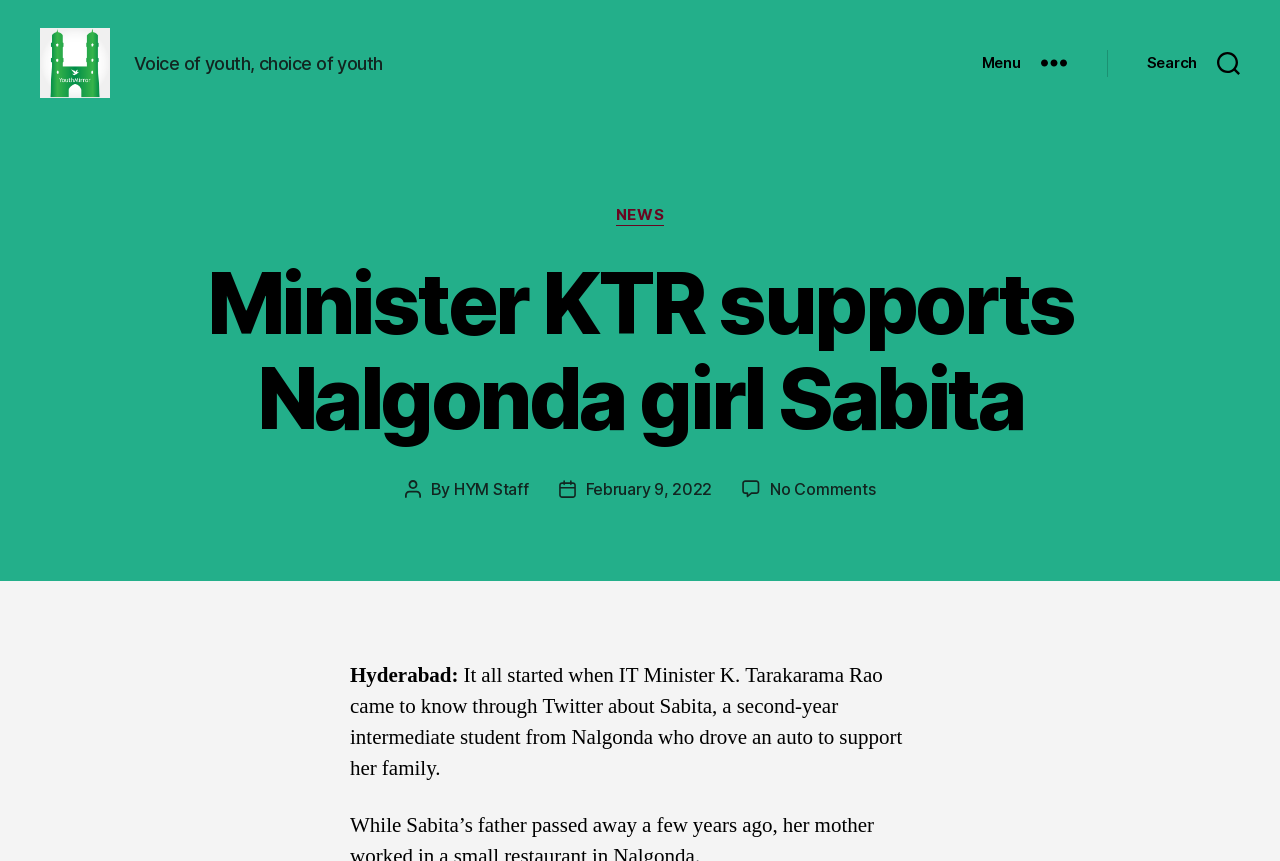Identify the bounding box for the UI element that is described as follows: "parent_node: Hyderabad Youth Mirror".

[0.031, 0.033, 0.102, 0.137]